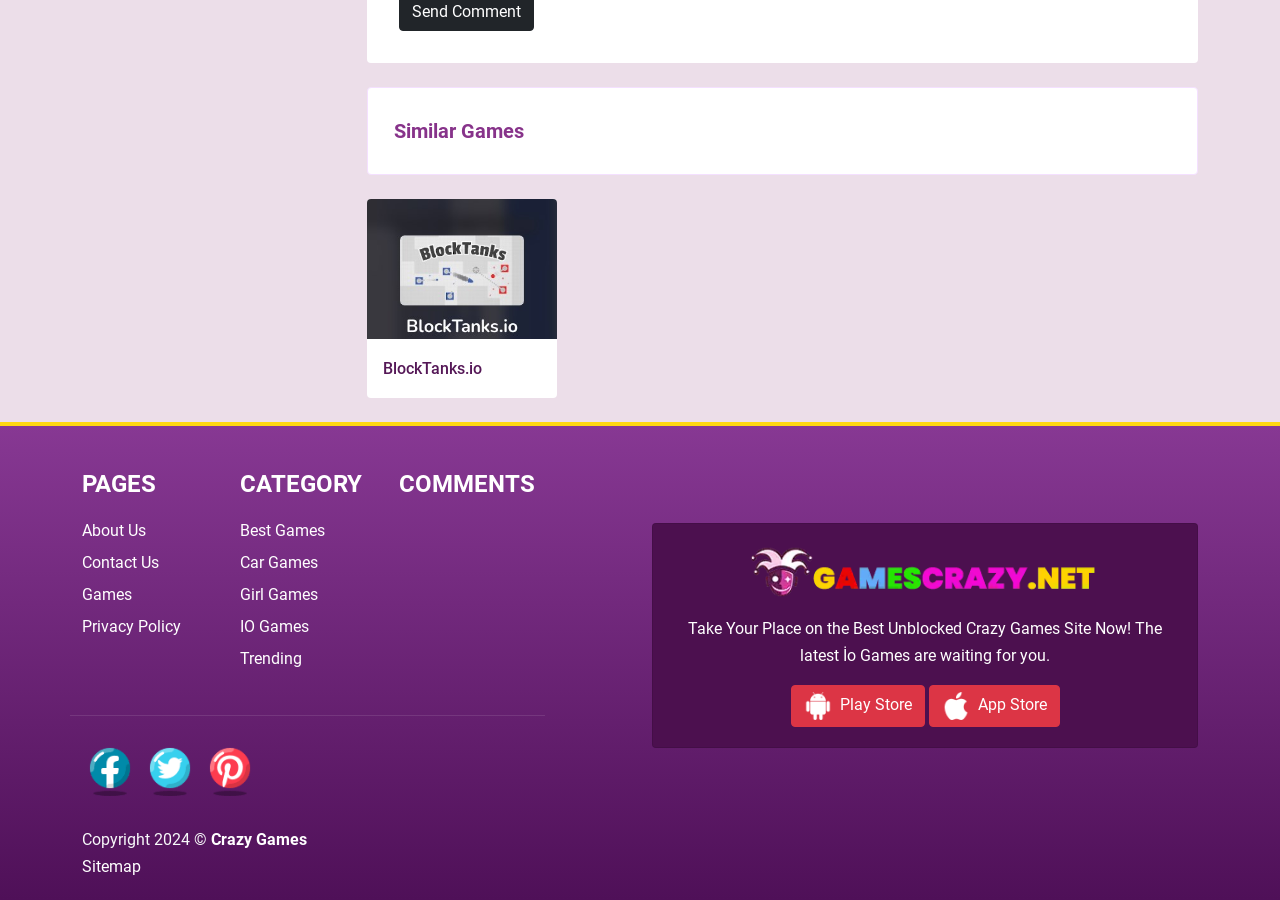Where can users download the app?
Using the picture, provide a one-word or short phrase answer.

Play Store and App Store